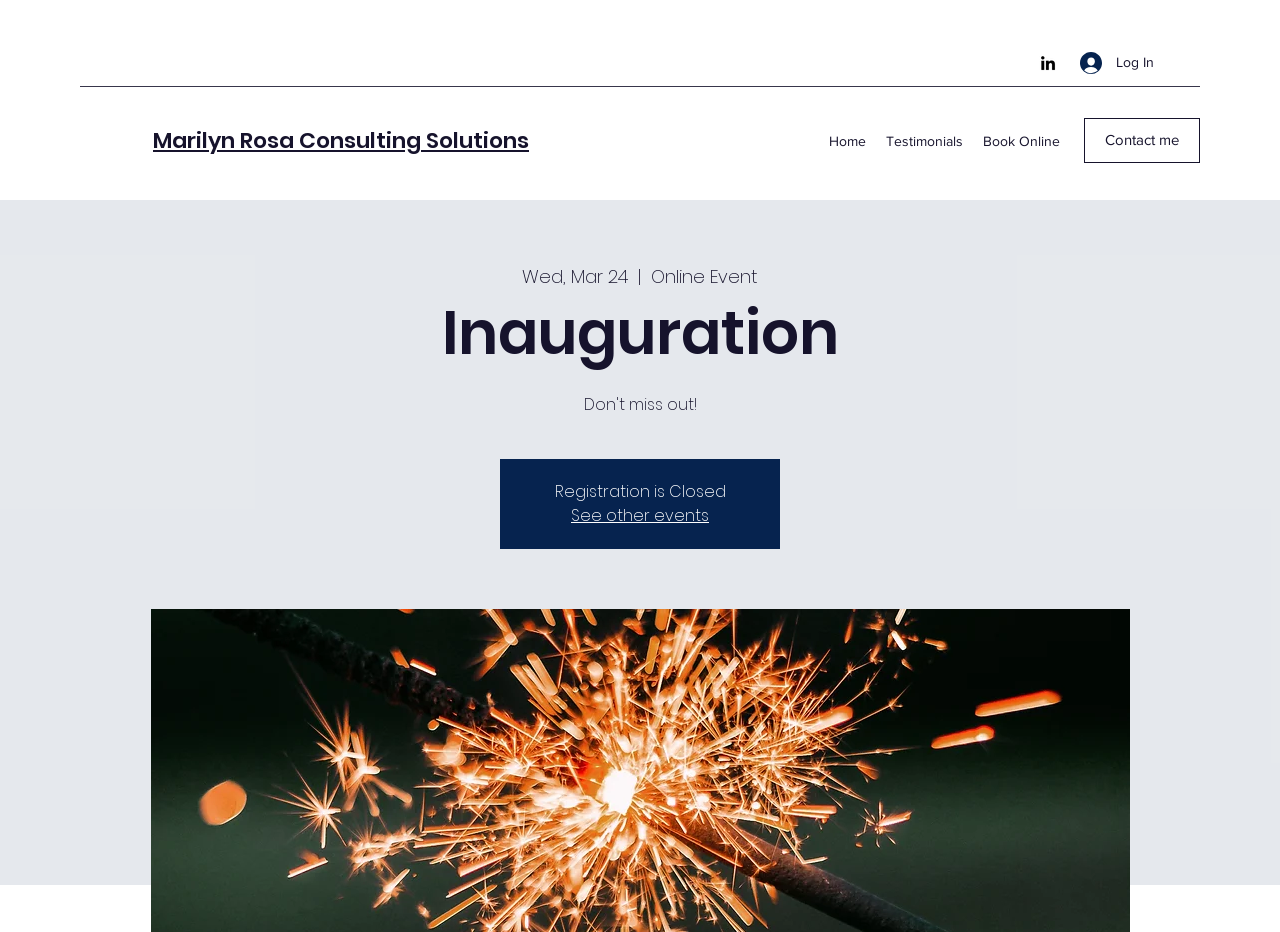Examine the image carefully and respond to the question with a detailed answer: 
What is the status of registration?

I found a text that says 'Registration is Closed' which indicates that the registration for the event is no longer available.